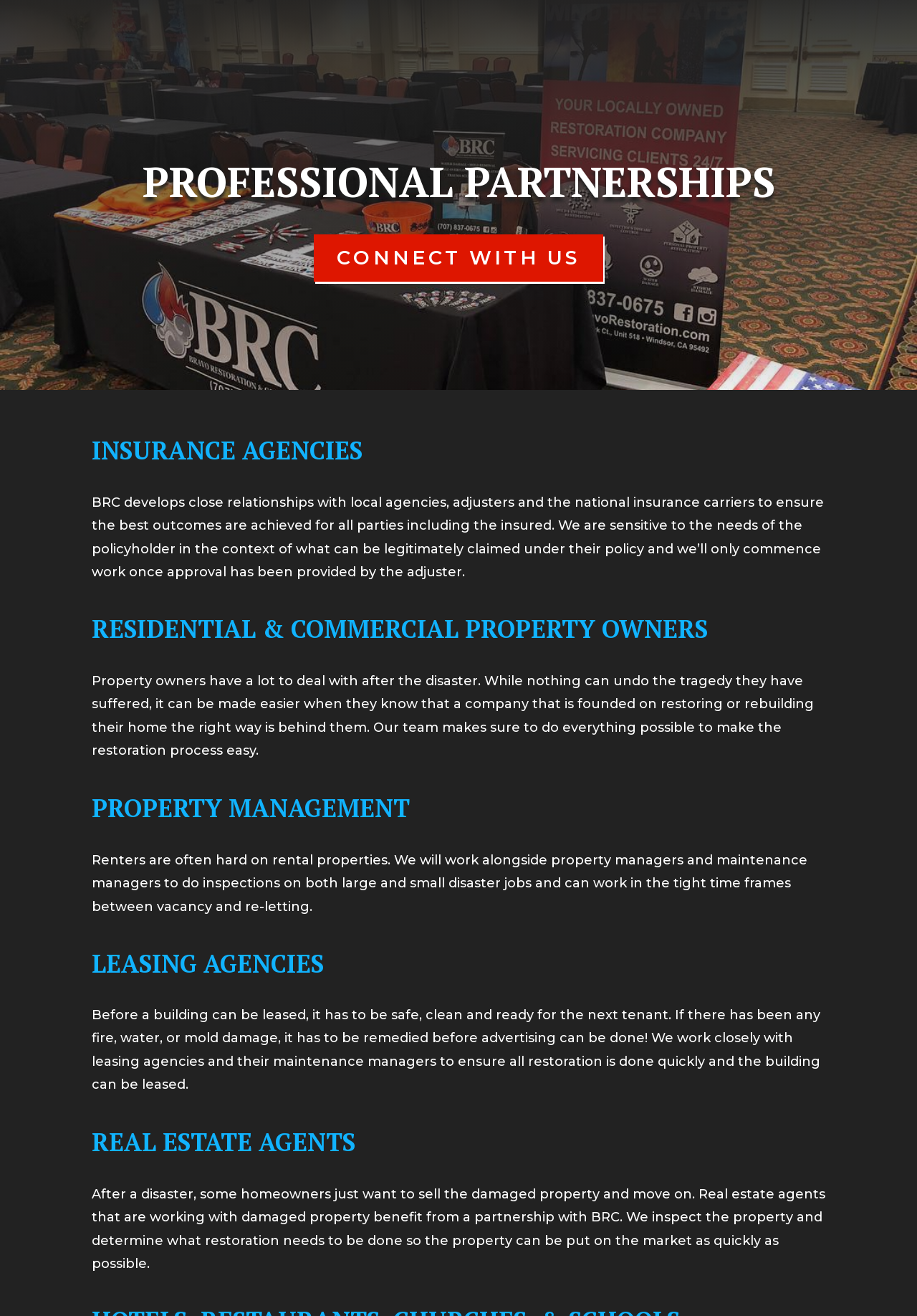Detail the features and information presented on the webpage.

The webpage is about Bravo Restoration, a company that provides restoration services to various professionals, including insurance agencies, property owners, hotels, and real estate agents. 

At the top left of the page, there is a logo image and a link. Below the logo, the main heading "PROFESSIONAL PARTNERSHIPS" is prominently displayed. 

To the right of the logo, there is a link "CONNECT WITH US 5". 

Below the main heading, there are four sections, each with a subheading and a paragraph of text. The sections are "INSURANCE AGENCIES", "RESIDENTIAL & COMMERCIAL PROPERTY OWNERS", "PROPERTY MANAGEMENT", and "LEASING AGENCIES", followed by "REAL ESTATE AGENTS" at the bottom. 

Each section describes how Bravo Restoration works with the respective professionals to restore properties effectively. The text explains the company's approach to ensuring the best outcomes for all parties involved, including policyholders, property owners, and tenants.